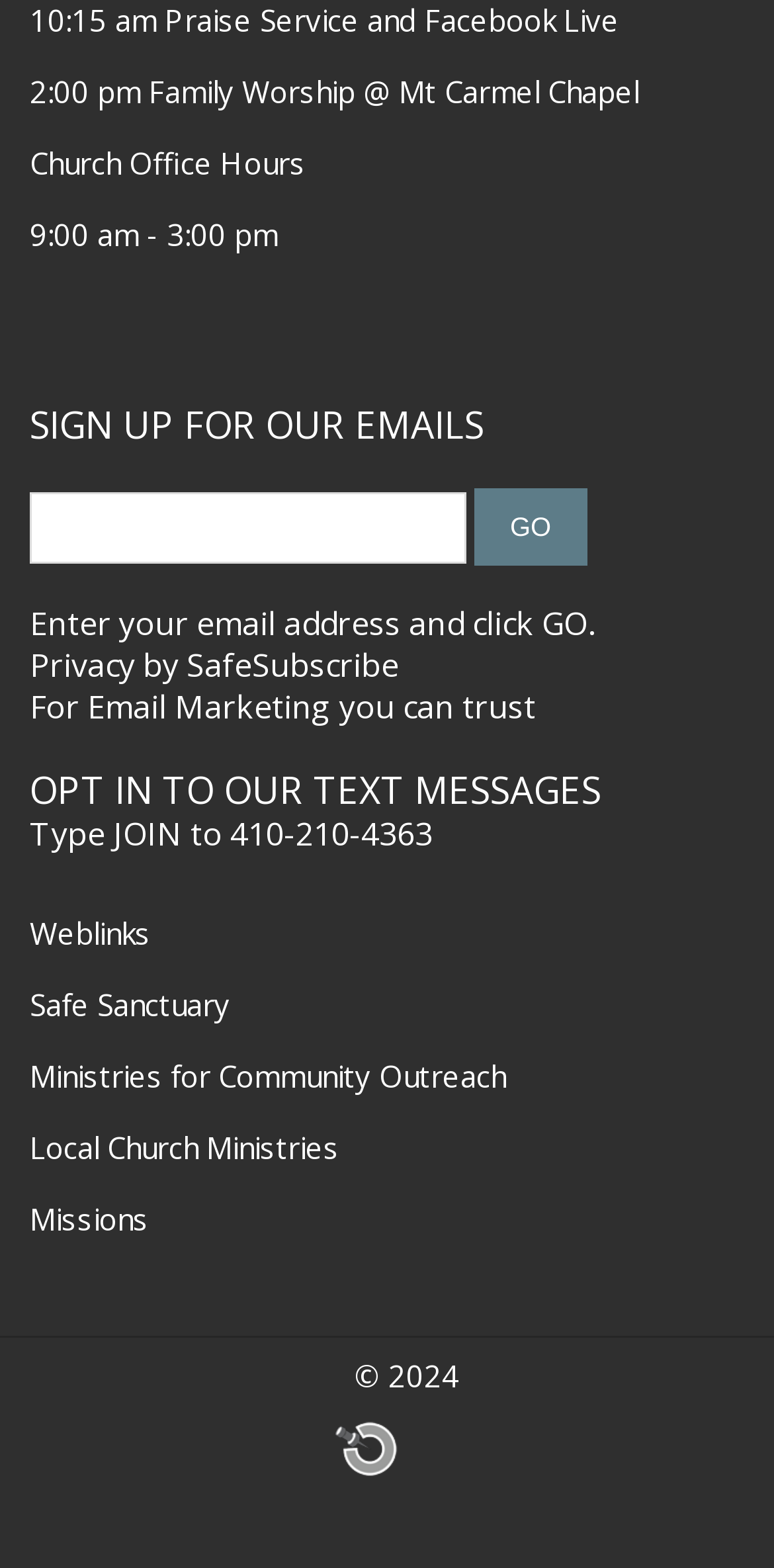Please indicate the bounding box coordinates of the element's region to be clicked to achieve the instruction: "Opt in to text messages". Provide the coordinates as four float numbers between 0 and 1, i.e., [left, top, right, bottom].

[0.038, 0.488, 0.777, 0.519]